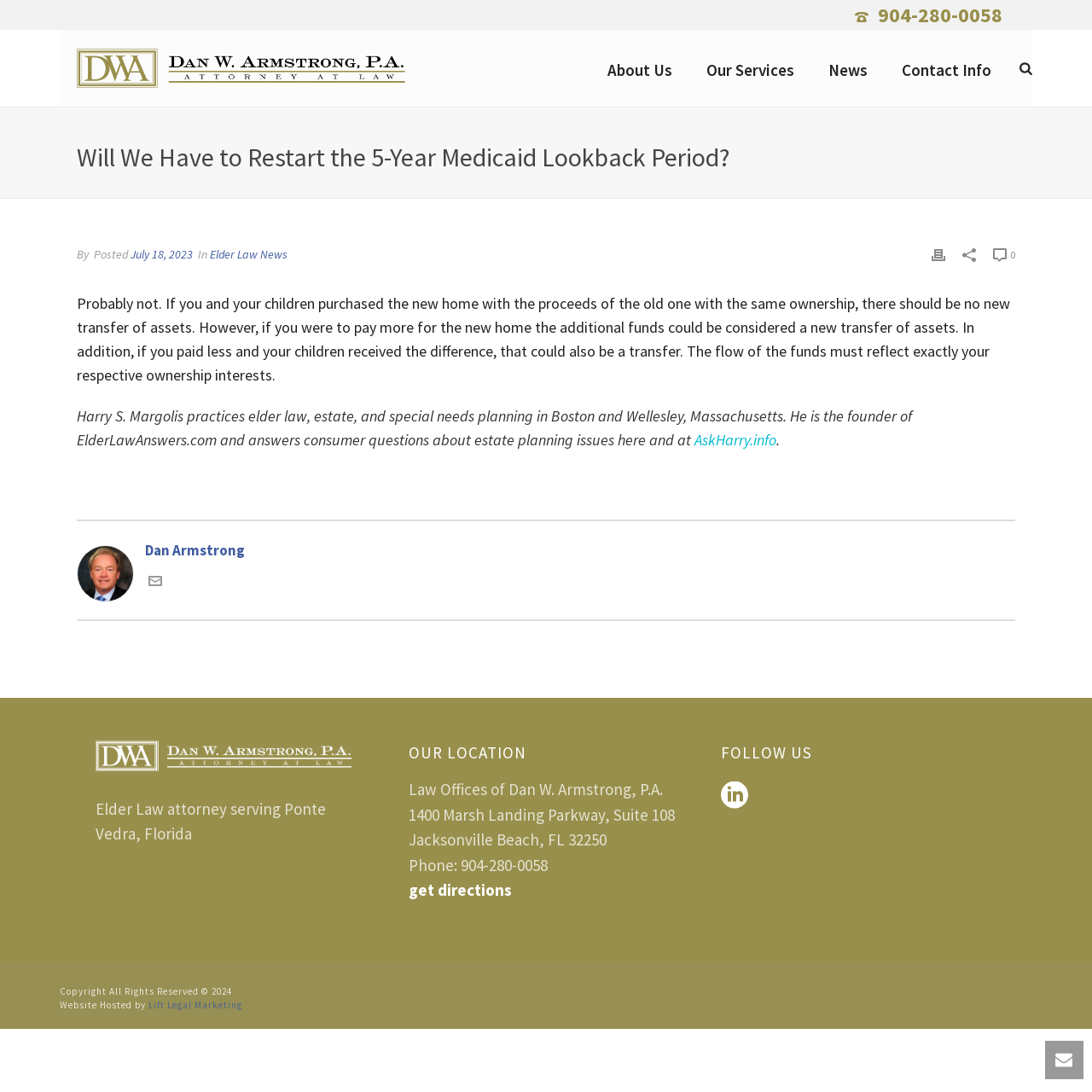Please look at the image and answer the question with a detailed explanation: What is the phone number of the Law Offices of Dan W. Armstrong?

I found the phone number by looking at the contact information section of the webpage, where it is listed as 'Phone: 904-280-0058'.